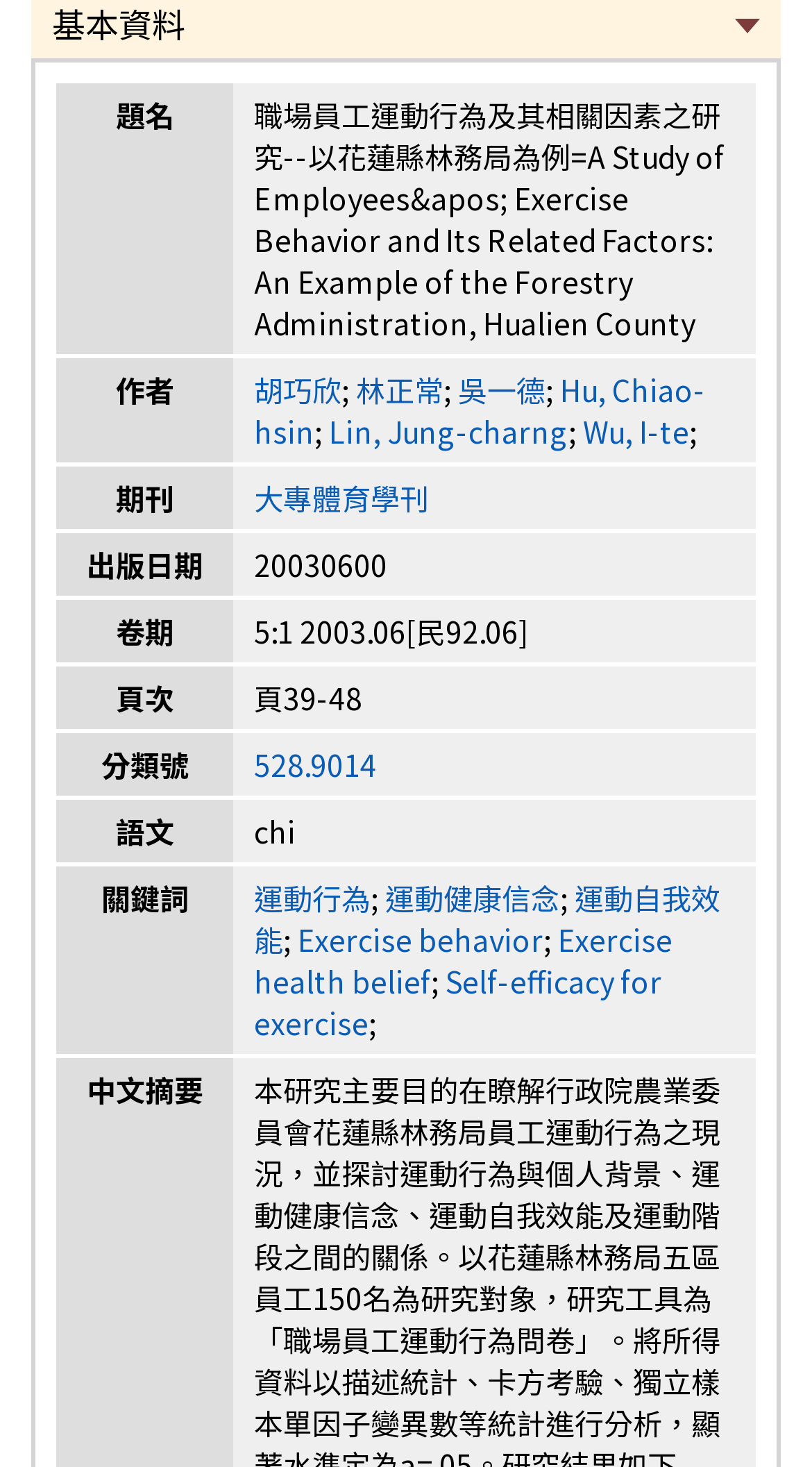From the webpage screenshot, predict the bounding box of the UI element that matches this description: "吳一德".

[0.564, 0.251, 0.672, 0.279]